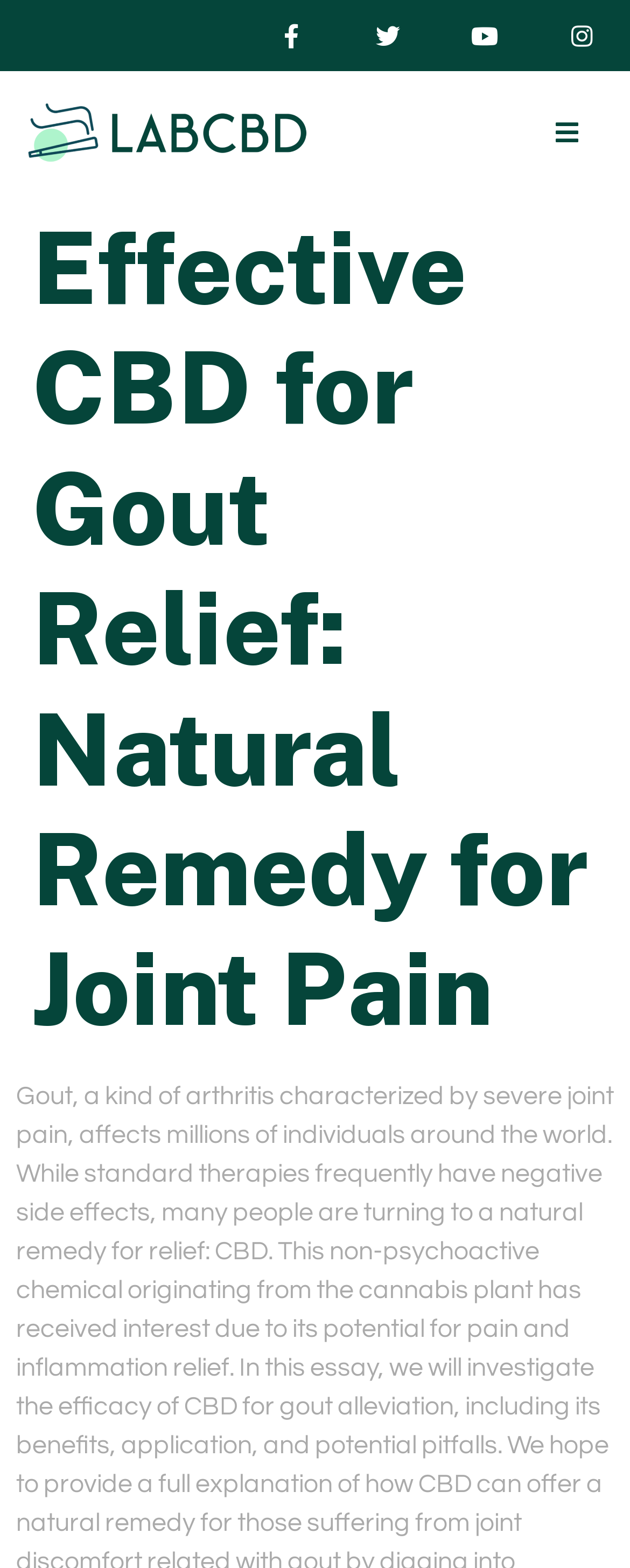Provide the bounding box coordinates of the HTML element described by the text: "Instagram".

[0.885, 0.007, 0.962, 0.038]